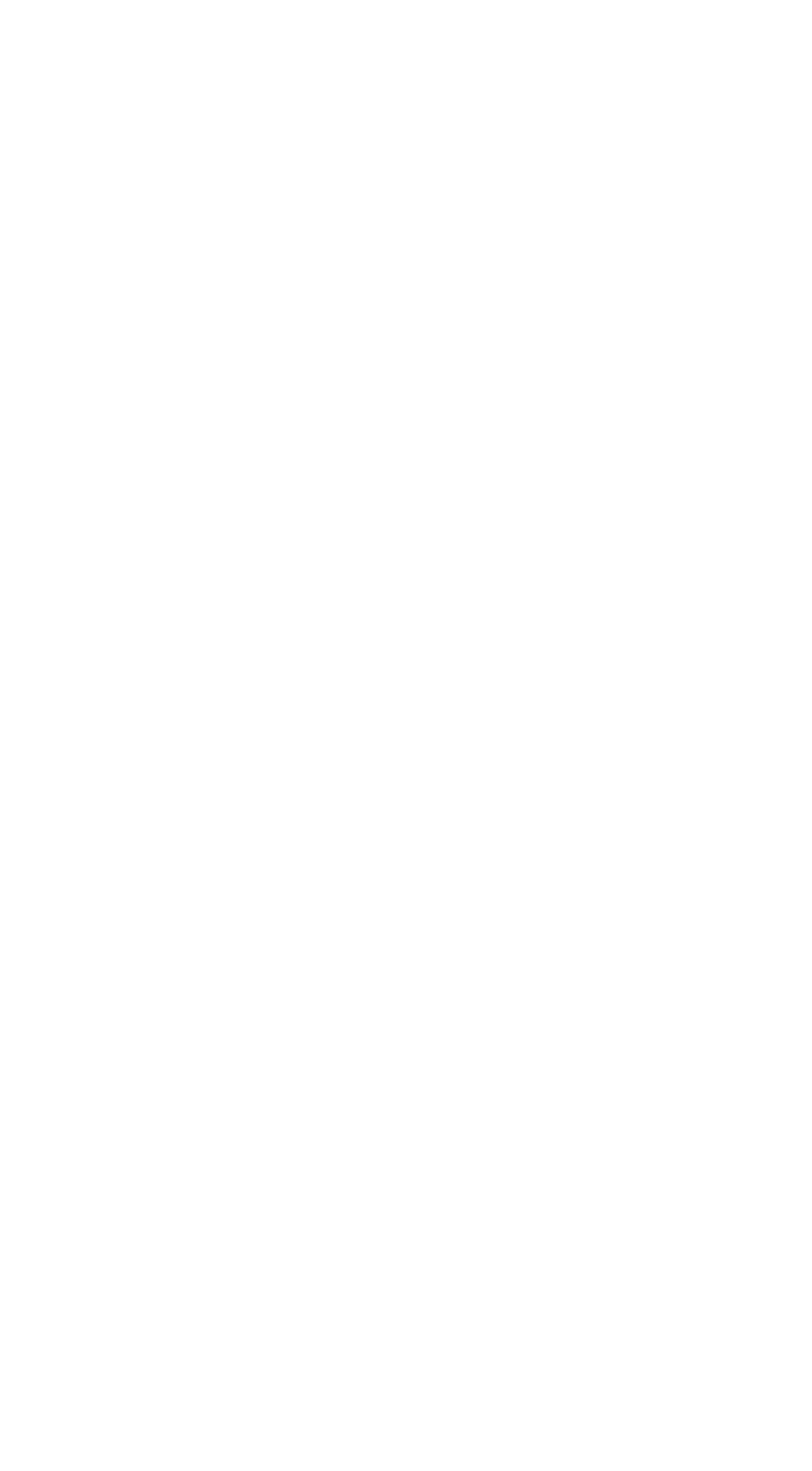What is the location of the 'Tampa Digital Marketing Agency' link?
Look at the screenshot and give a one-word or phrase answer.

Bottom middle